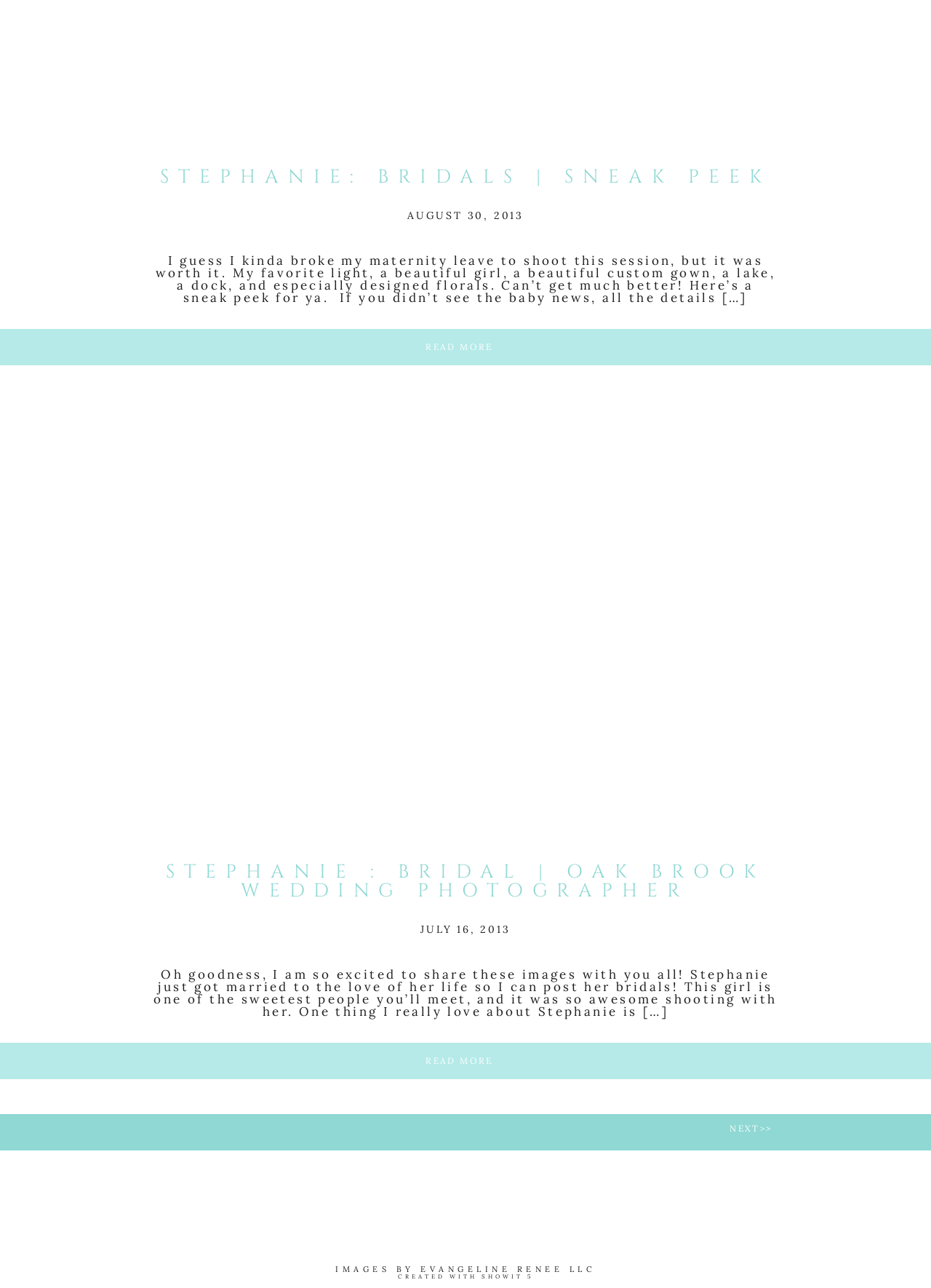How many images are displayed on the webpage?
Using the image, provide a concise answer in one word or a short phrase.

5